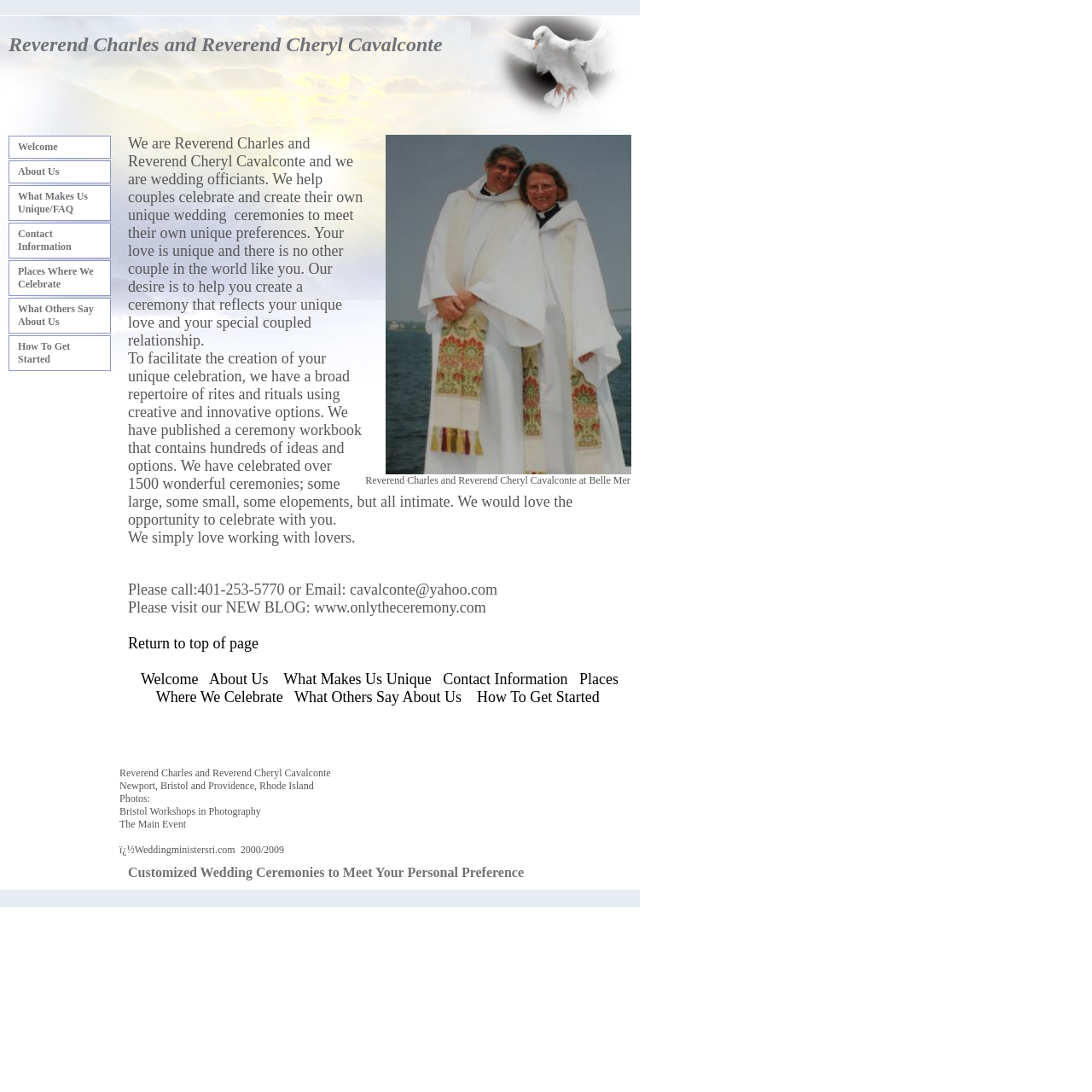Craft a detailed narrative of the webpage's structure and content.

This webpage is about Reverend Charles and Reverend Cheryl Cavalconte, who are wedding officiants offering customized wedding ceremonies. At the top of the page, there is a heading with their names, followed by a brief description of their services. Below this, there is a navigation menu with links to different sections of the website, including "Welcome", "About Us", "What Makes Us Unique/FAQ", "Contact Information", "Places Where We Celebrate", "What Others Say About Us", and "How To Get Started".

The main content of the page is a large table that takes up most of the page. This table contains a brief introduction to the reverends and their services, including a description of their unique approach to wedding ceremonies and their experience in celebrating over 1500 ceremonies. The table also includes a call to action, encouraging visitors to contact them to learn more.

To the right of the main table, there is a smaller table with a photo of the reverends and a brief description of their services. Below this, there is another heading that reads "Customized Wedding Ceremonies to Meet Your Personal Preference".

Throughout the page, there are several links to other sections of the website, as well as a link to their blog and a call to action to contact them. The overall layout of the page is clean and easy to navigate, with clear headings and concise text.